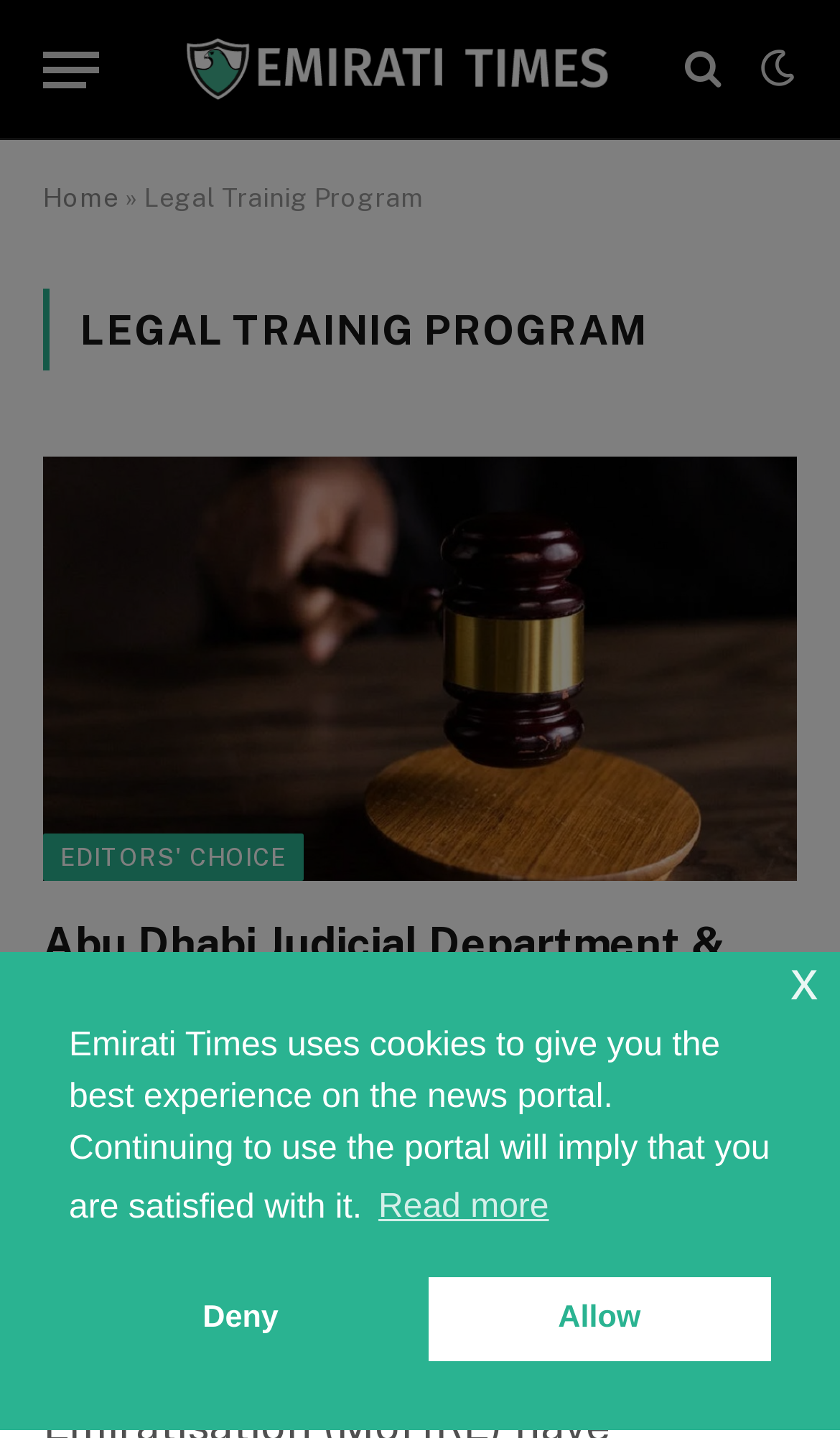Can you determine the bounding box coordinates of the area that needs to be clicked to fulfill the following instruction: "Click the home button"?

[0.051, 0.127, 0.141, 0.148]